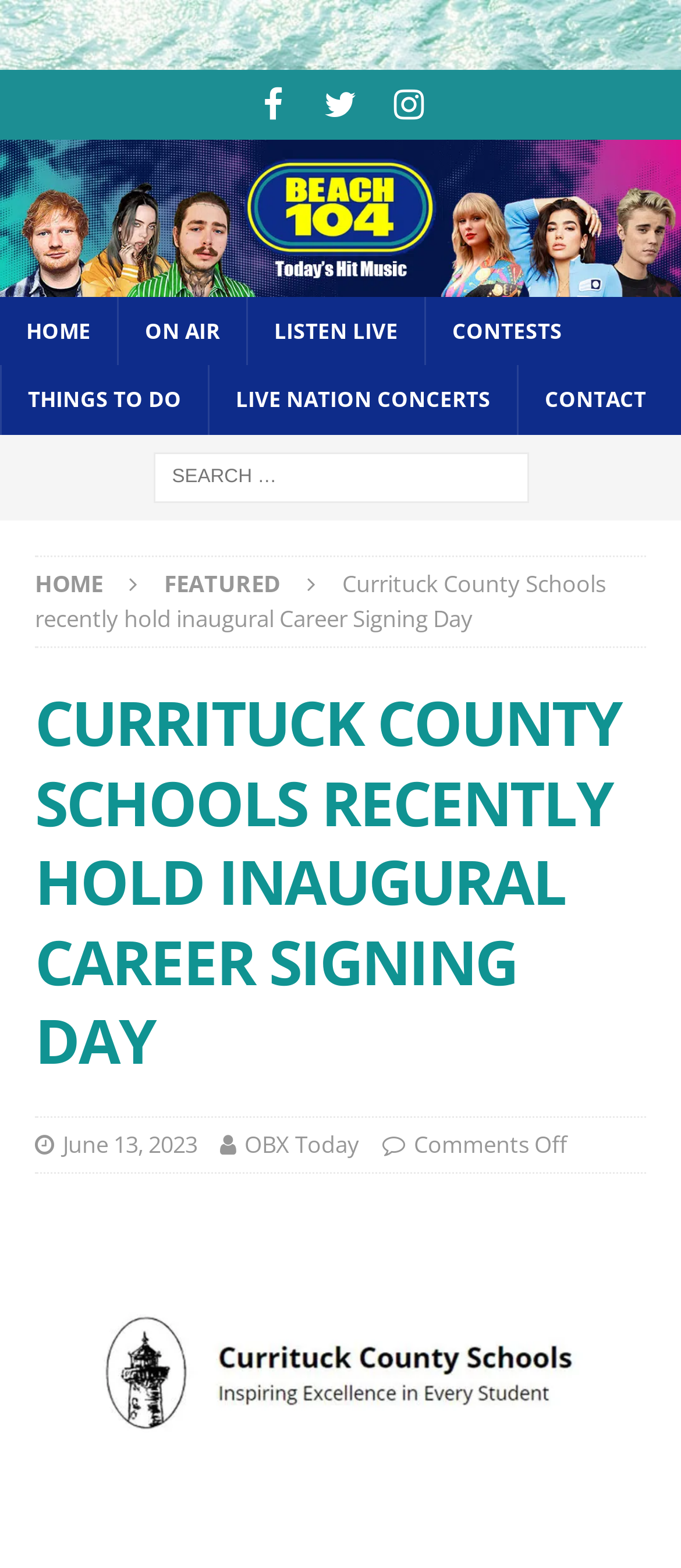What social media platforms are linked on the webpage?
Examine the webpage screenshot and provide an in-depth answer to the question.

I found the answer by looking at the links at the top of the webpage. There are three links with icons, which are commonly used to represent Facebook, Twitter, and Instagram.